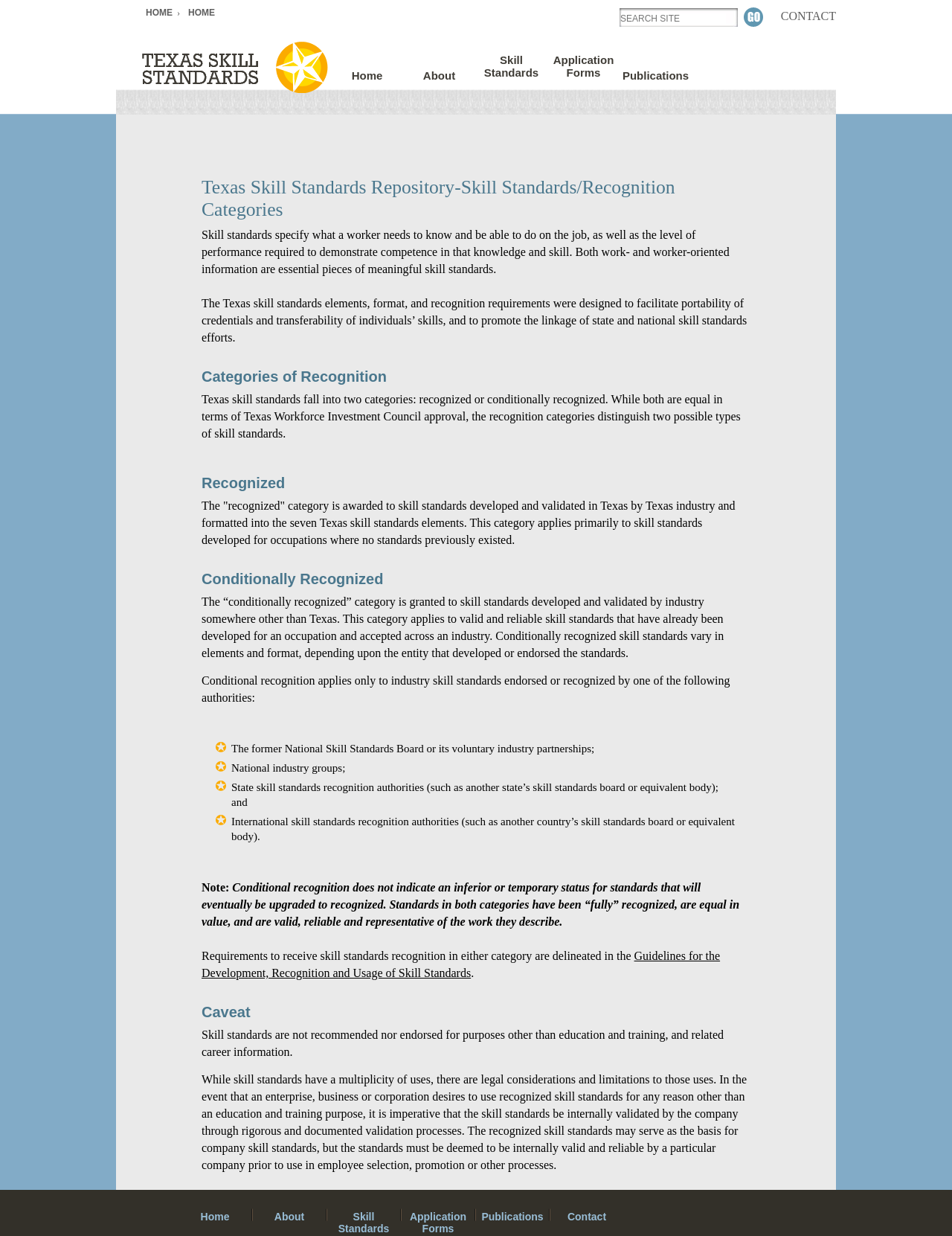What is the purpose of the Guidelines for the Development, Recognition and Usage of Skill Standards?
Answer with a single word or short phrase according to what you see in the image.

To delineate requirements for skill standards recognition